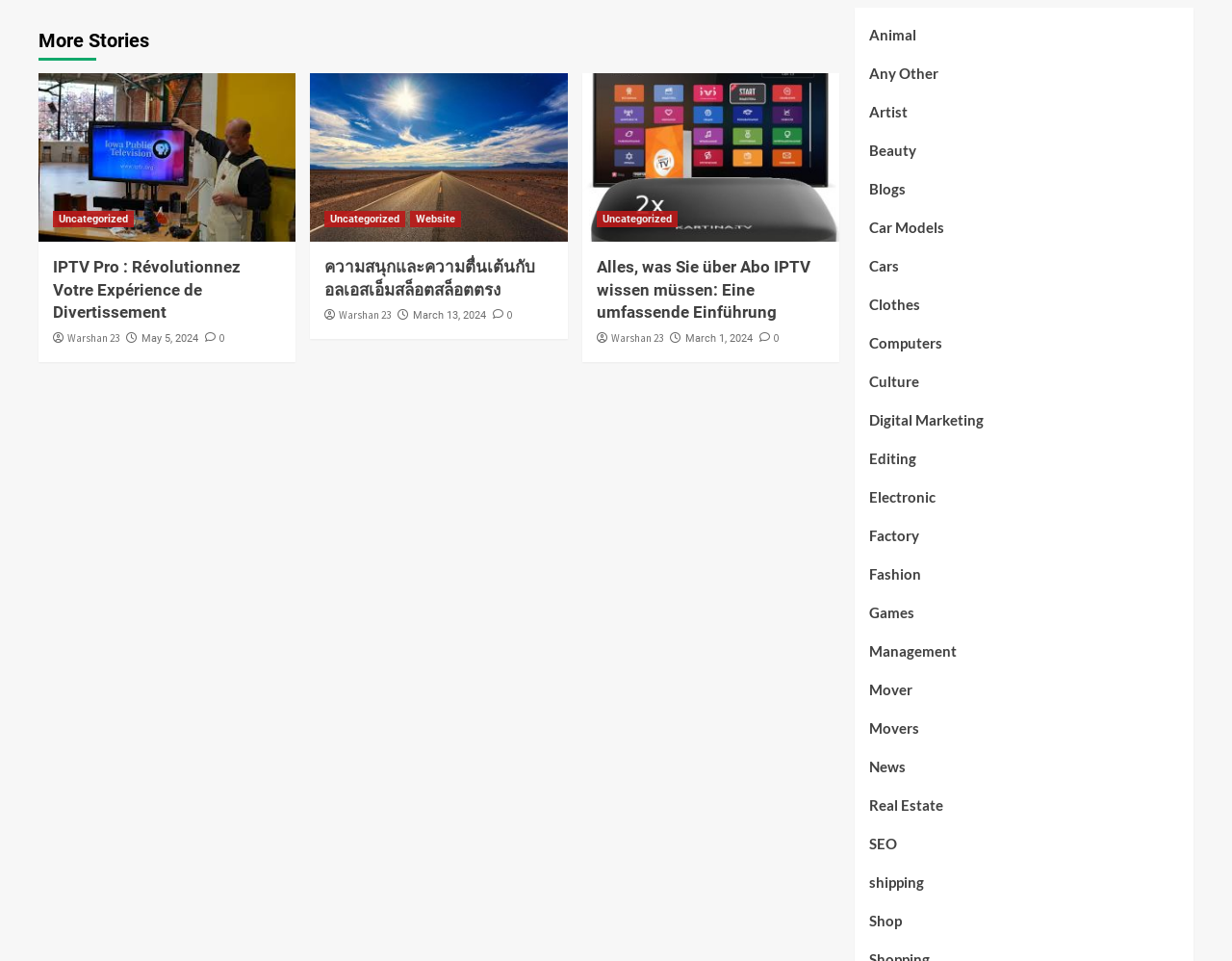Respond to the following question using a concise word or phrase: 
How many categories are listed at the bottom of the page?

30